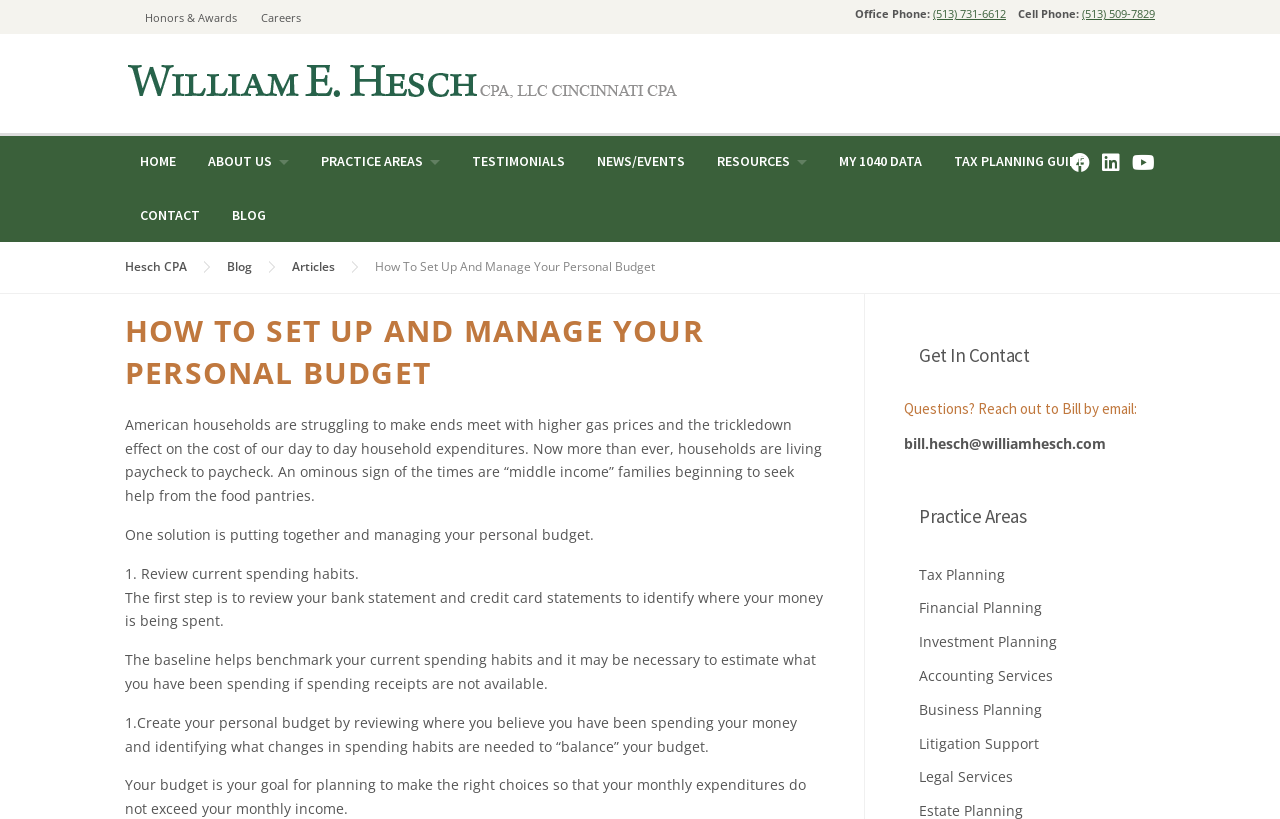Please find the bounding box coordinates of the element's region to be clicked to carry out this instruction: "Learn about Tax Planning services".

[0.706, 0.681, 0.902, 0.722]